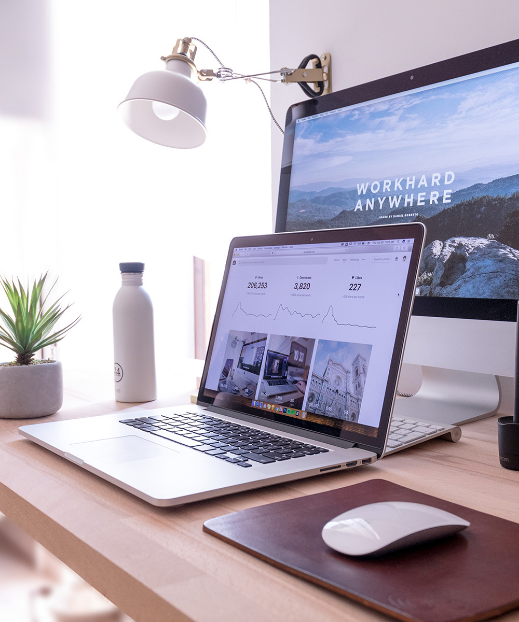Give an elaborate caption for the image.

The image showcases a modern workspace designed for productivity and flexibility, emphasizing the theme of working hard from anywhere. A sleek laptop, displaying analytical data alongside visual design elements, sits prominently on a wooden desk, highlighting the importance of digital tools in contemporary work life. Beside the laptop, a minimalist mouse and a stylish mouse pad complement the setup. To the left, a potted plant adds a touch of greenery, enhancing the aesthetic appeal of the workspace. A white water bottle, symbolizing hydration and wellness, stands upright next to the plant, while a large monitor in the background features the motivational phrase "WORK HARD ANYWHERE," set against a serene mountain backdrop. The overall arrangement reflects a blend of functionality and style, ideal for today’s digital professional.